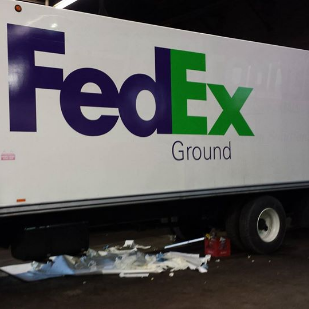Explain the content of the image in detail.

The image showcases a FedEx Ground delivery truck prominently displaying the iconic FedEx logo in bold colors. The logo features "FedEx" in purple and "Ground" in green, emphasizing the company's branding. The truck's design is clean and professional, reflecting the company's commitment to efficient delivery services. Surrounding the vehicle, there is some white vinyl material on the ground, indicating the process of vehicle wrapping or branding, which is a service offered by Brilliant Signs. The image captures the essence of effective vehicle graphics that enhance brand visibility on the road.